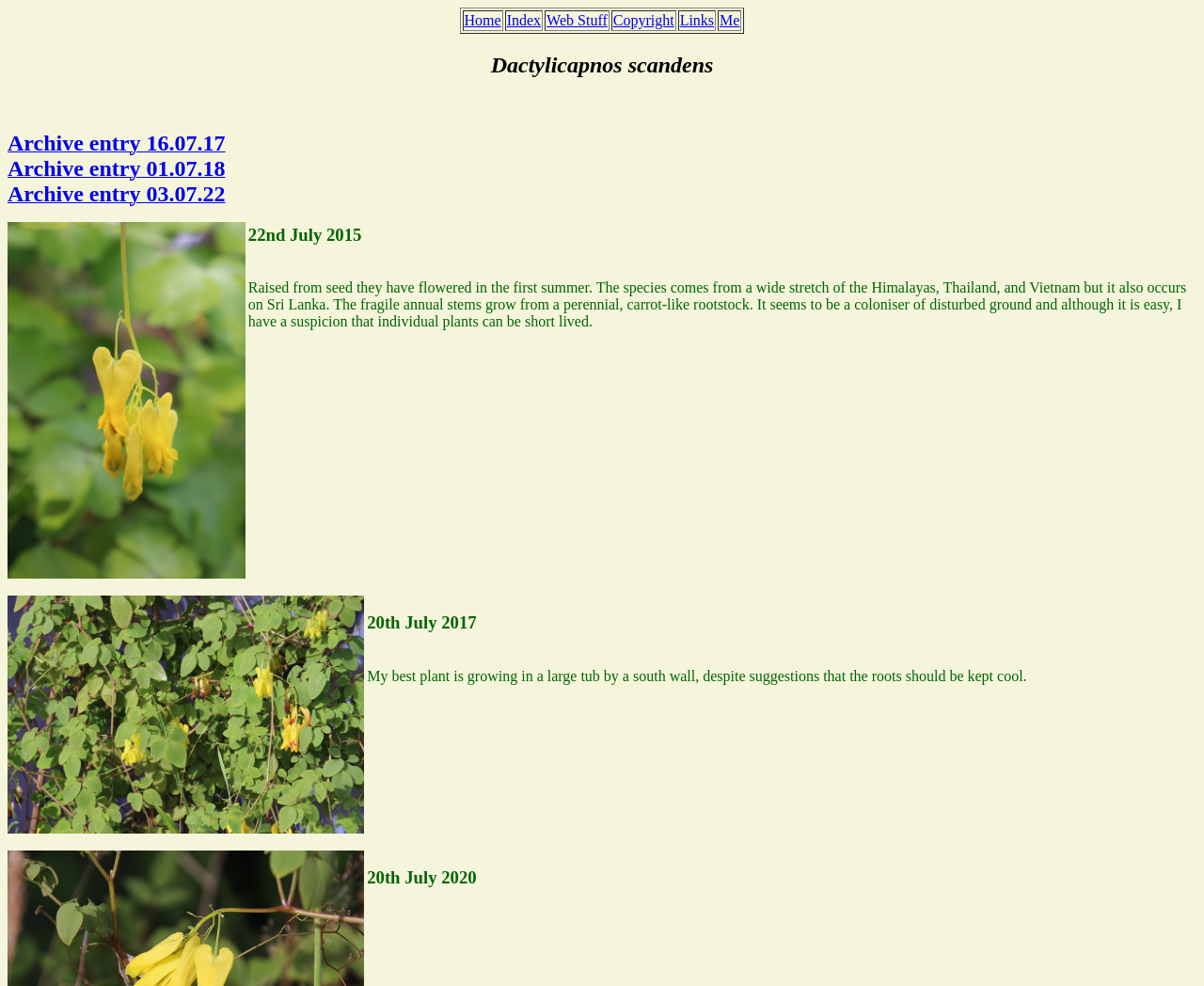Please find and report the bounding box coordinates of the element to click in order to perform the following action: "view image of Dactylicapnos scandens". The coordinates should be expressed as four float numbers between 0 and 1, in the format [left, top, right, bottom].

[0.006, 0.225, 0.204, 0.587]